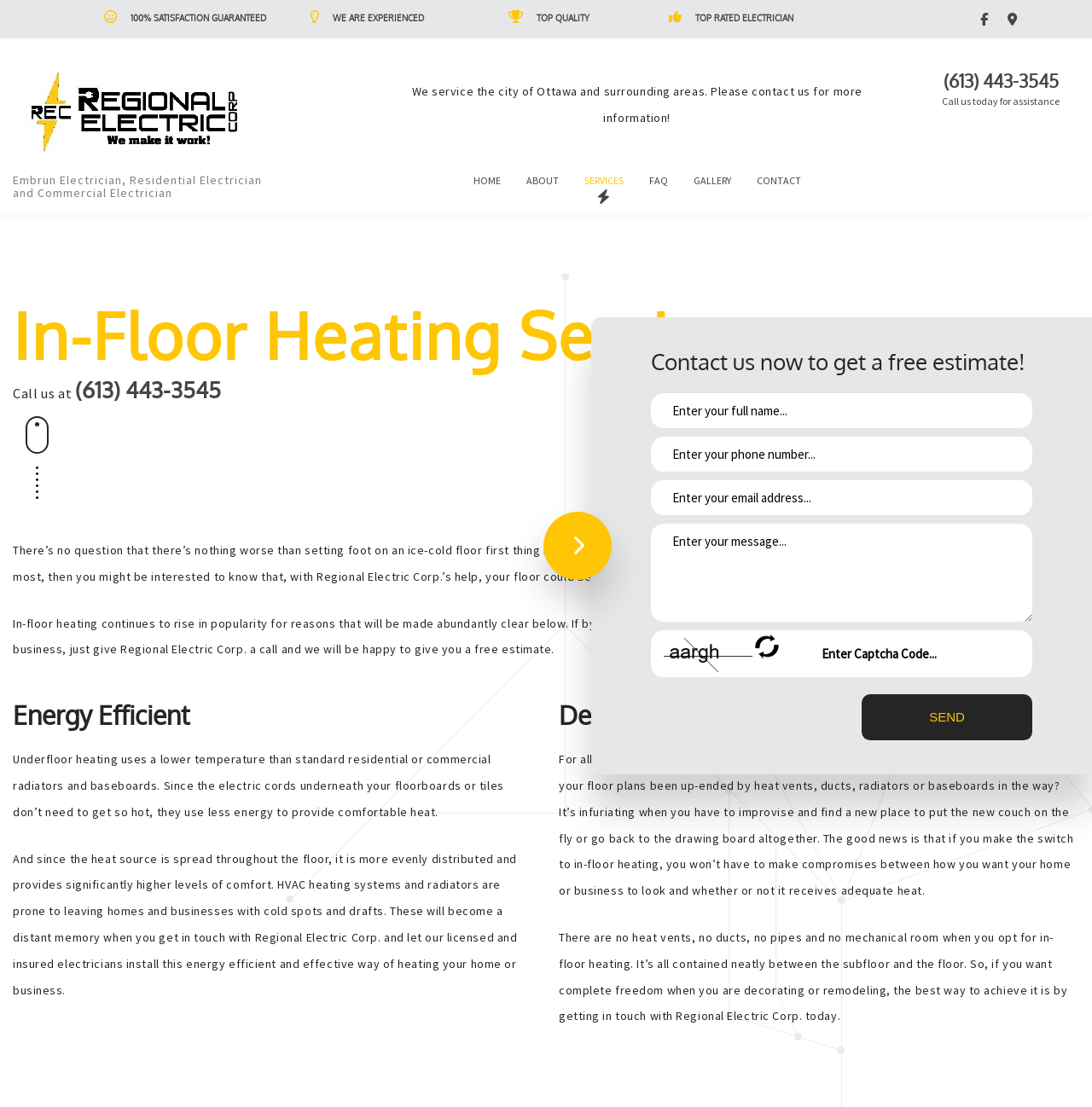What is the benefit of in-floor heating?
Please use the image to deliver a detailed and complete answer.

I found the benefit of in-floor heating by reading the heading 'Energy Efficient' and the corresponding text which explains that underfloor heating uses a lower temperature than standard residential or commercial radiators and baseboards, making it more energy efficient.